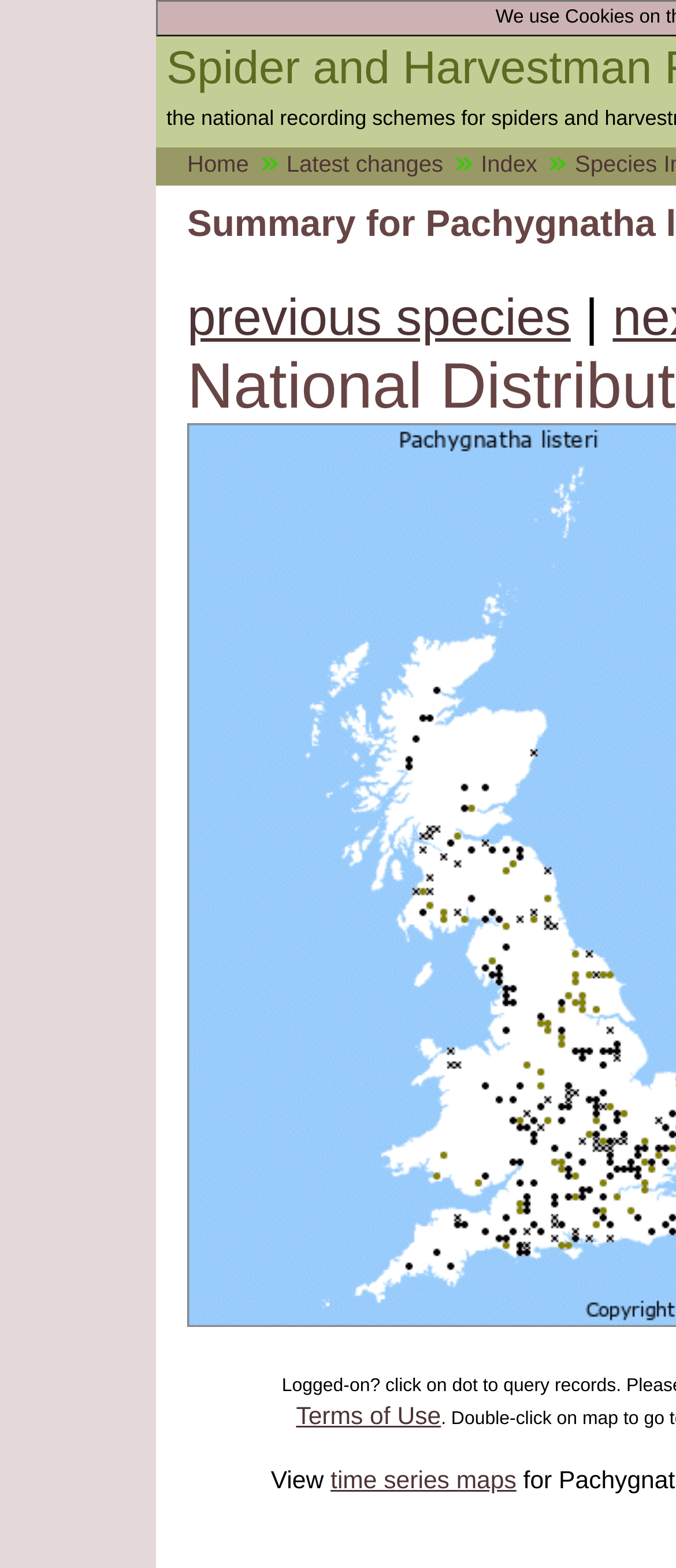Please reply to the following question with a single word or a short phrase:
How many links are in the top navigation bar?

3